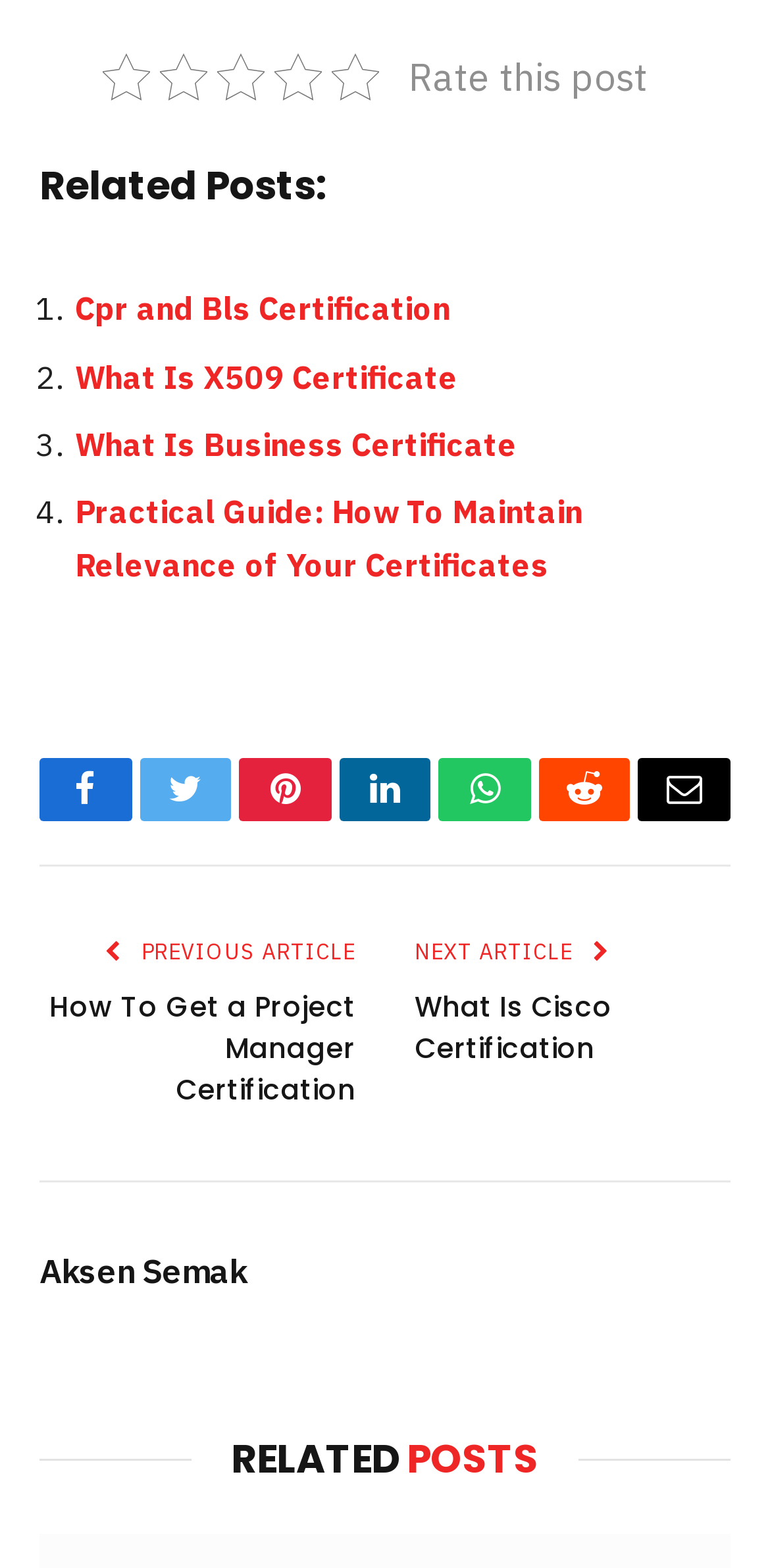Find the bounding box coordinates for the area you need to click to carry out the instruction: "View related post about What Is Cisco Certification". The coordinates should be four float numbers between 0 and 1, indicated as [left, top, right, bottom].

[0.538, 0.63, 0.795, 0.681]